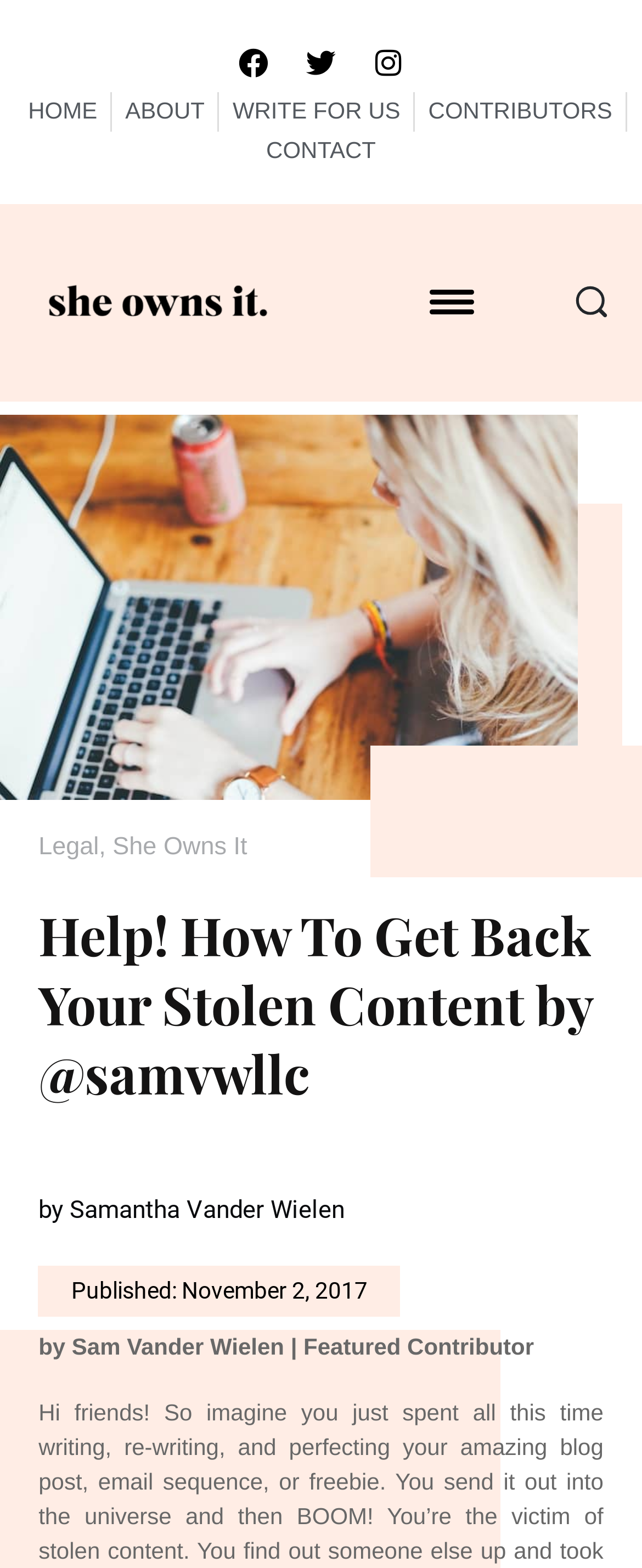Please identify the primary heading on the webpage and return its text.

Help! How To Get Back Your Stolen Content by @samvwllc